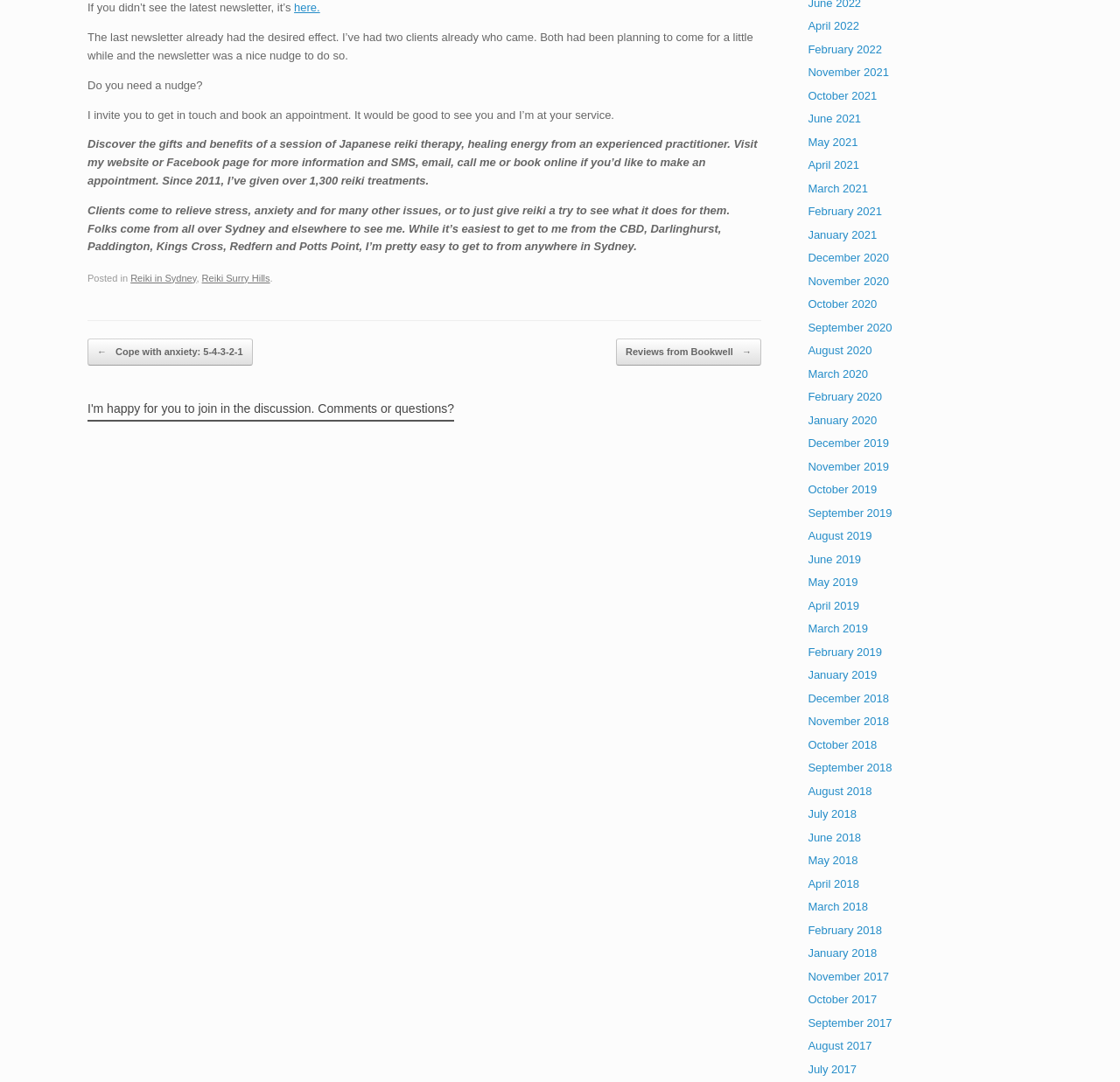How many reiki treatments has the practitioner given?
Please answer using one word or phrase, based on the screenshot.

Over 1,300